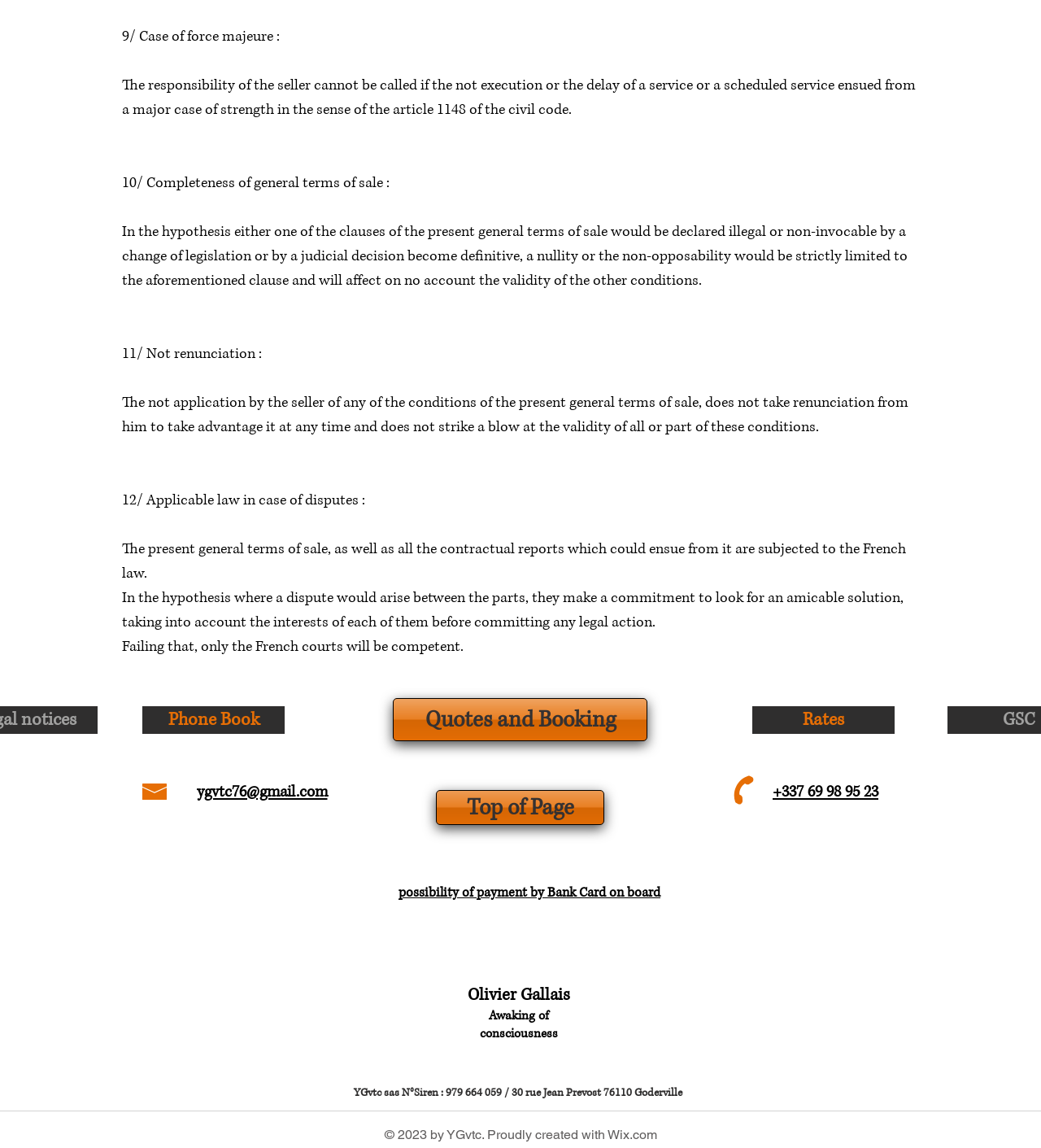Respond with a single word or phrase:
What is the purpose of the 'Quotes and Booking' link?

To get quotes and book